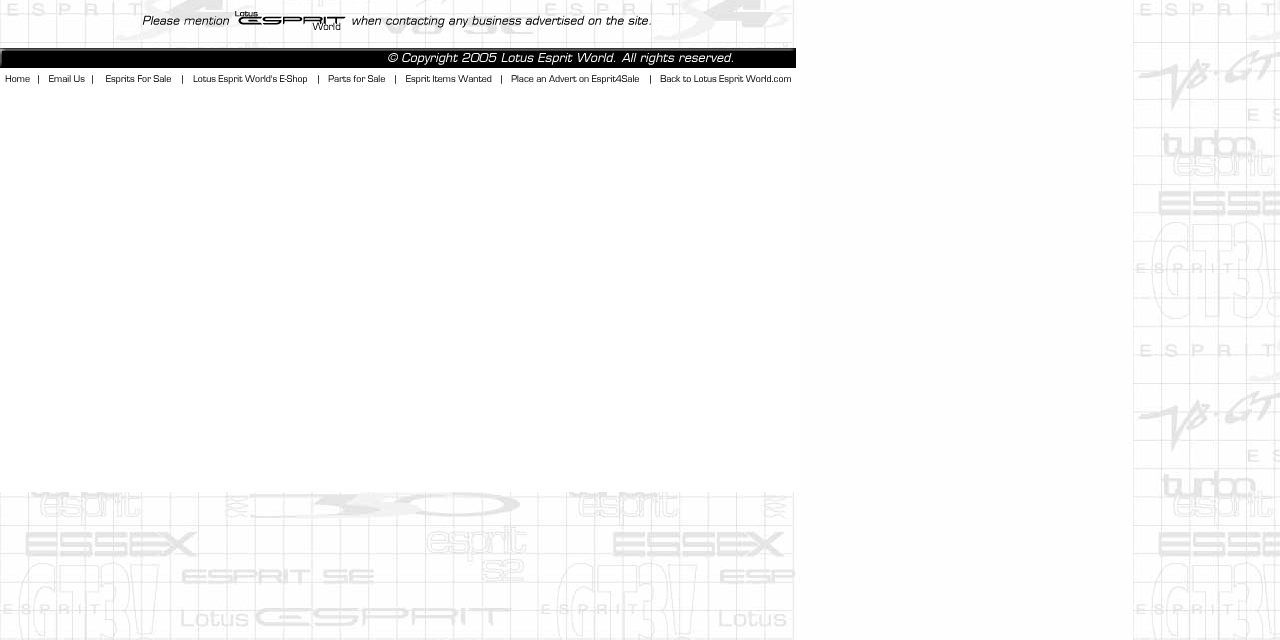Based on the element description name="Salefootnote_r1_c7", identify the bounding box of the UI element in the given webpage screenshot. The coordinates should be in the format (top-left x, top-left y, bottom-right x, bottom-right y) and must be between 0 and 1.

[0.391, 0.117, 0.508, 0.144]